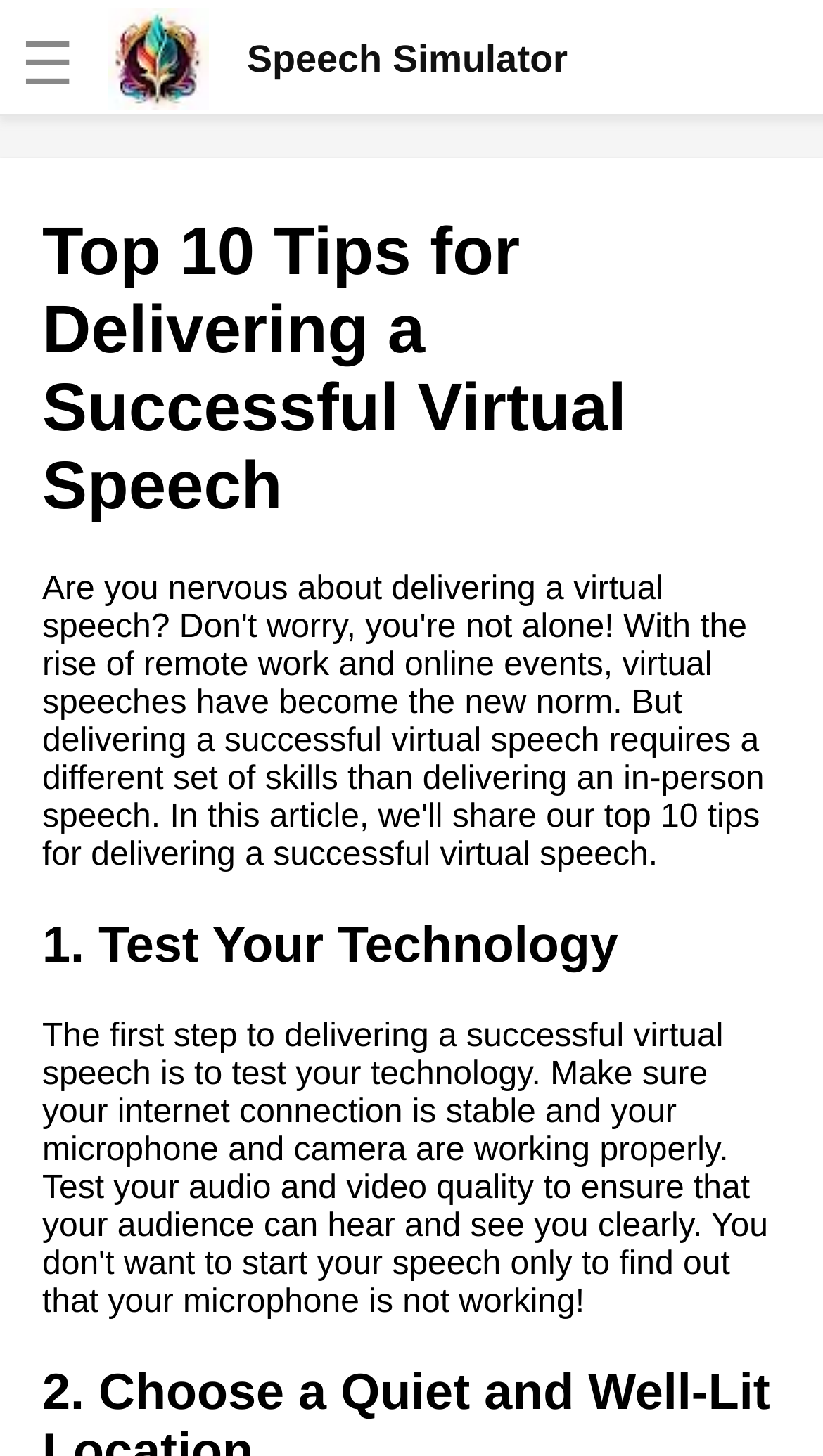Identify the coordinates of the bounding box for the element that must be clicked to accomplish the instruction: "Check the checkbox for Speech Simulator".

[0.01, 0.004, 0.044, 0.023]